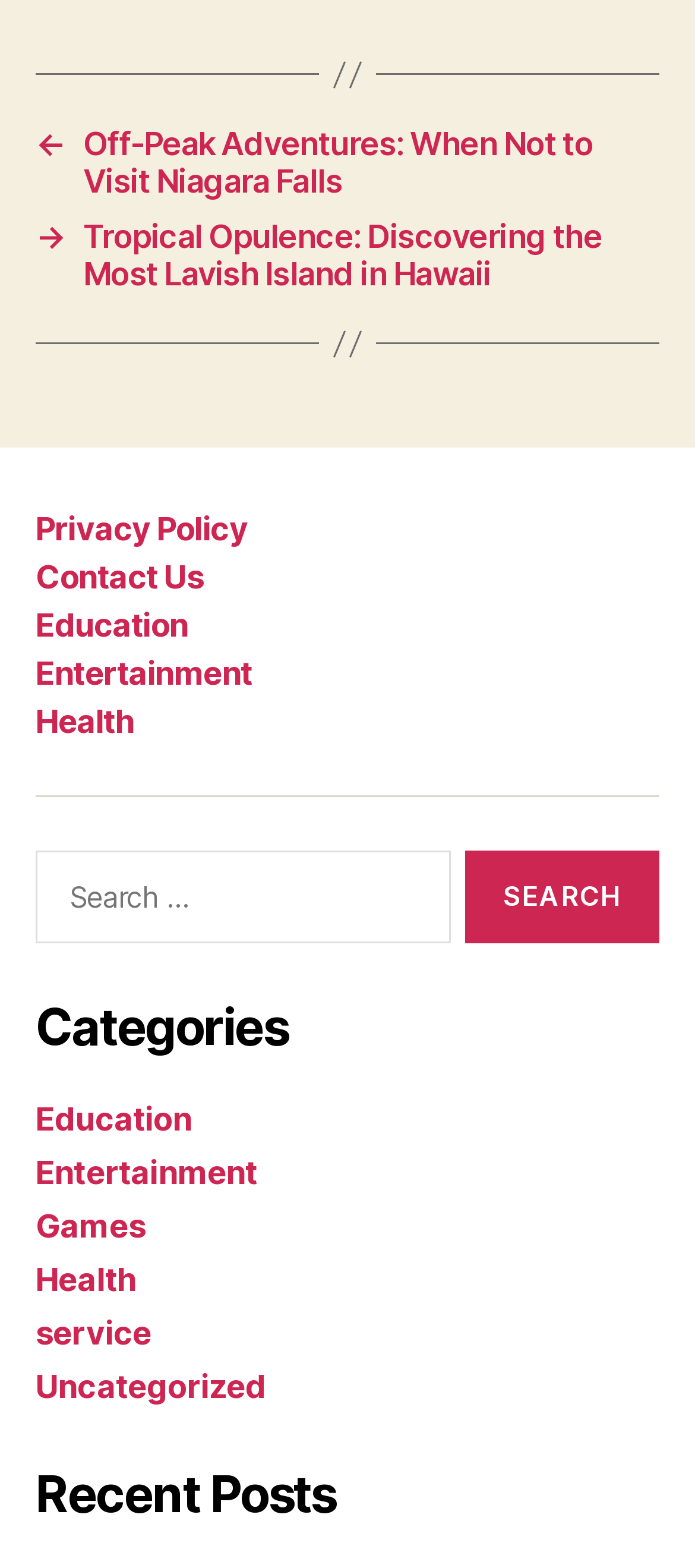Determine the bounding box for the described HTML element: "News & Events". Ensure the coordinates are four float numbers between 0 and 1 in the format [left, top, right, bottom].

None